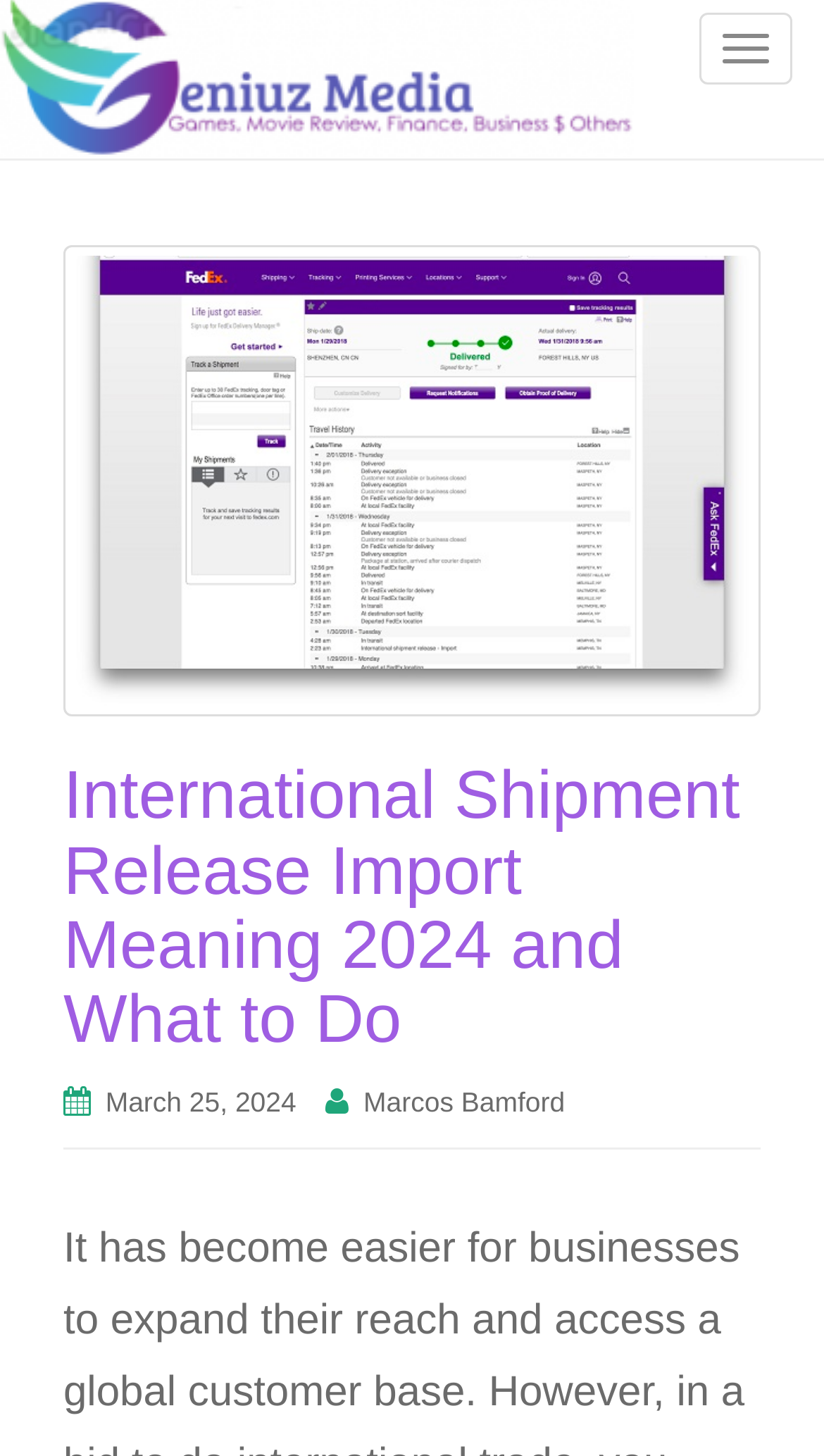What is the date of the article? Observe the screenshot and provide a one-word or short phrase answer.

March 25, 2024